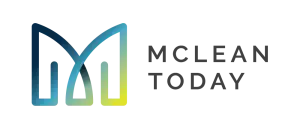Describe in detail everything you see in the image.

The image features the logo of "McLean Today," characterized by a modern and vibrant design. The logo consists of a stylized letter "M" formed by two arches that gracefully curve to create a sense of movement and dynamism. These shapes are rendered in a gradient of blue and green shades, suggesting a connection to freshness and innovation. To the right of the letter "M," the text "MCLEAN TODAY" is displayed in a bold, contemporary font, emphasizing the brand's identity as a local publication. This imagery encapsulates the essence of the outlet, signaling its role as a vibrant source of community news and culture in McLean.